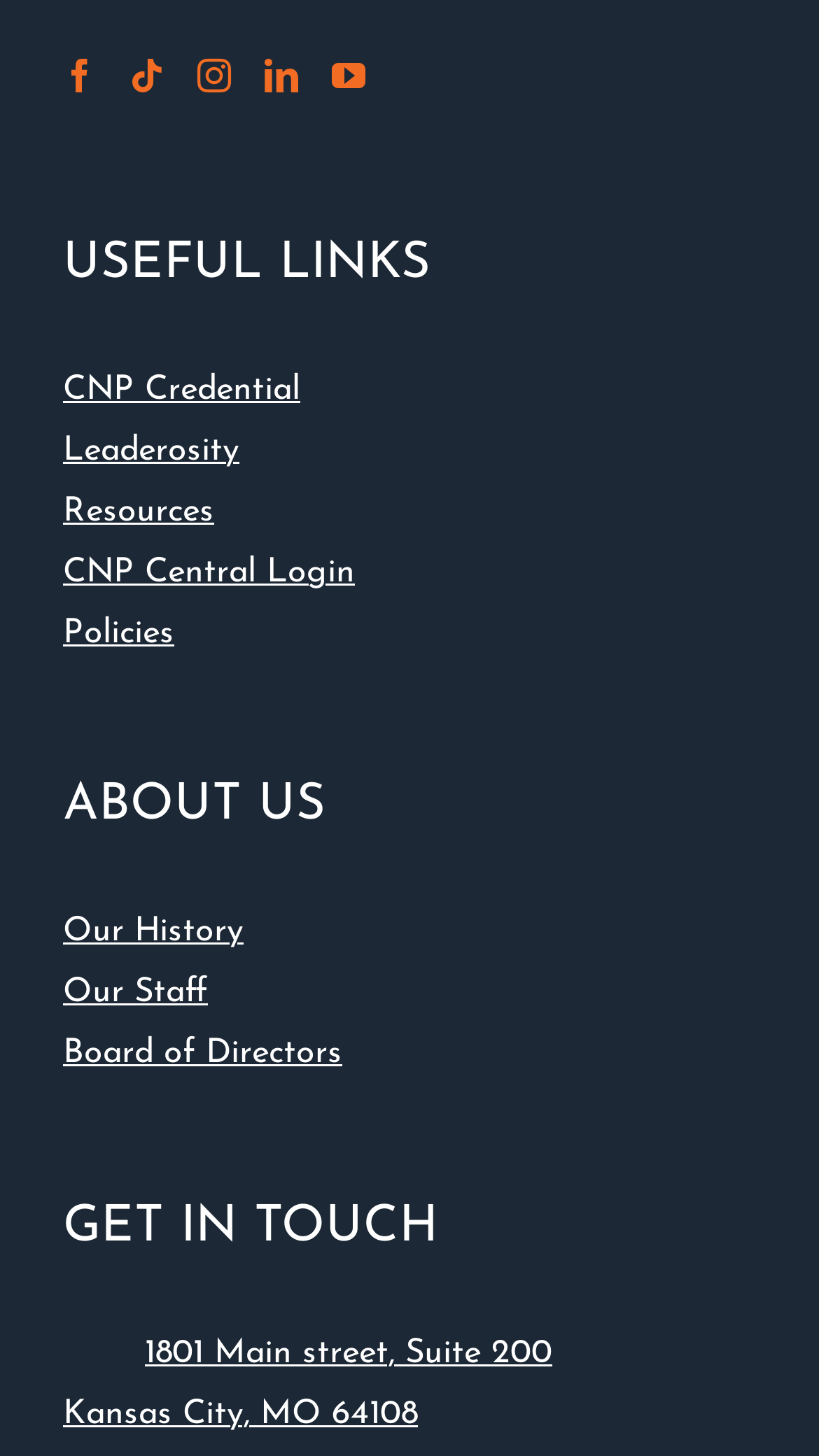What is the last link under the 'GET IN TOUCH' section?
Give a one-word or short-phrase answer derived from the screenshot.

Kansas City, MO 64108